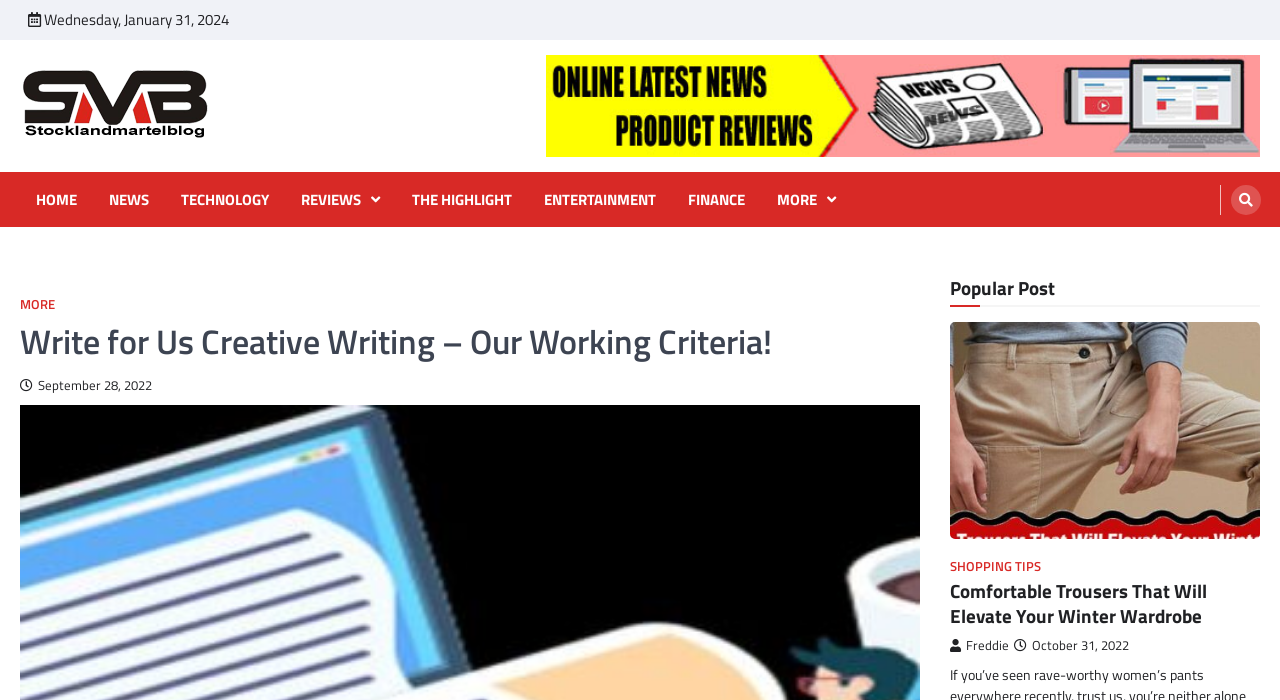Please find the bounding box coordinates of the section that needs to be clicked to achieve this instruction: "Read the article Comfortable Trousers That Will Elevate Your Winter Wardrobe".

[0.742, 0.46, 0.984, 0.77]